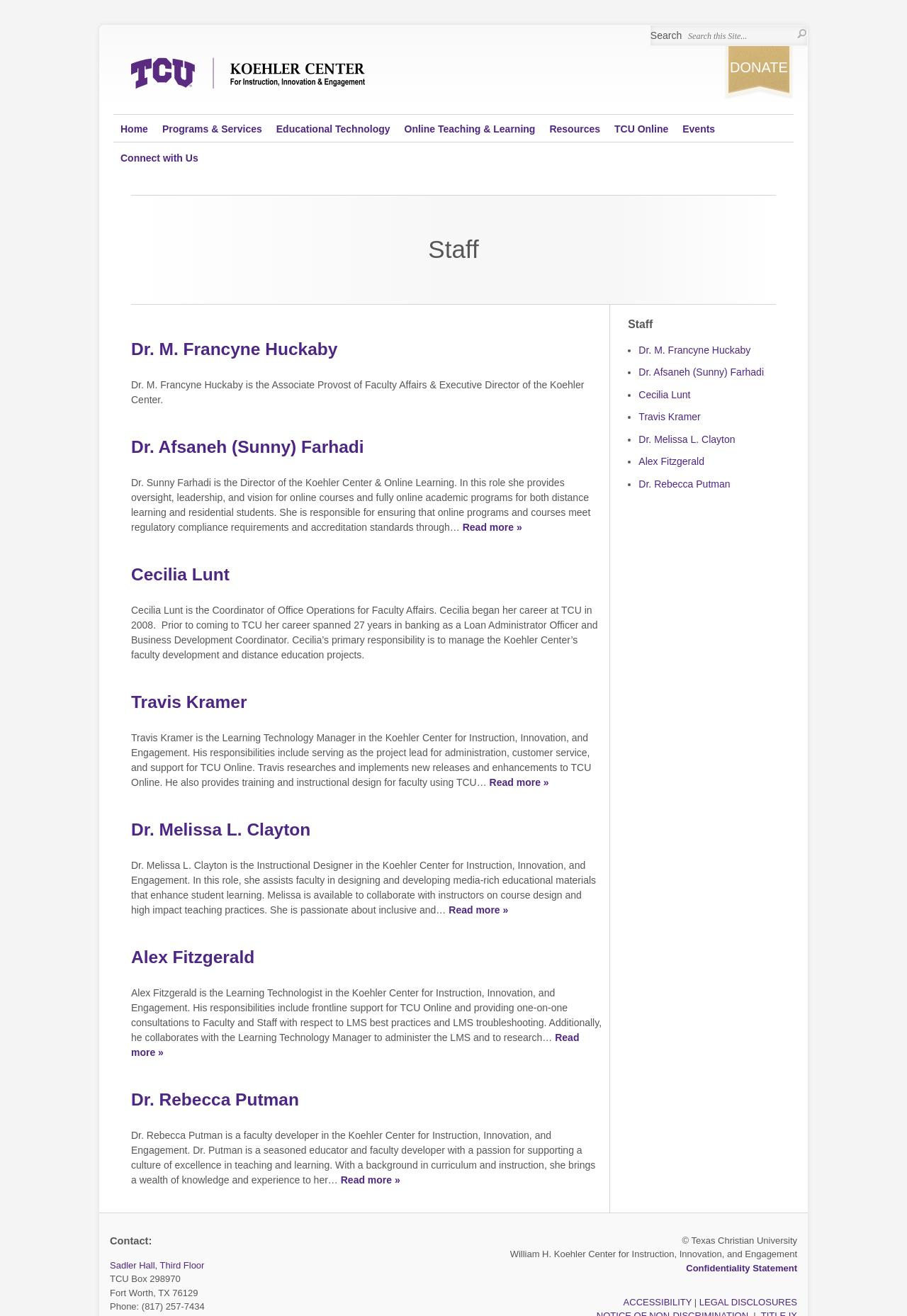Could you provide the bounding box coordinates for the portion of the screen to click to complete this instruction: "Contact us"?

[0.121, 0.957, 0.225, 0.965]